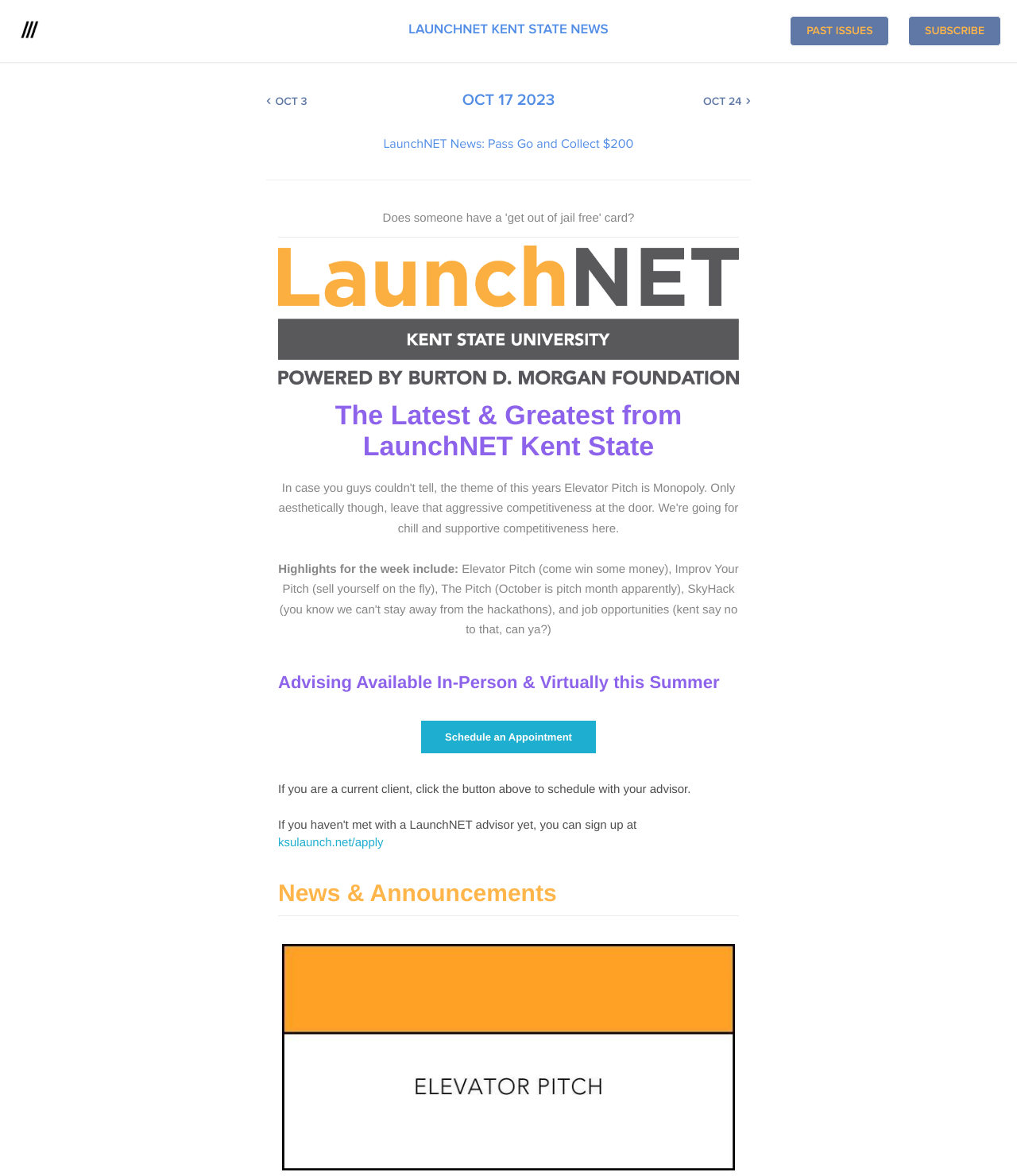Please identify the bounding box coordinates of the element's region that needs to be clicked to fulfill the following instruction: "View the 'PAST ISSUES' page". The bounding box coordinates should consist of four float numbers between 0 and 1, i.e., [left, top, right, bottom].

[0.777, 0.014, 0.875, 0.039]